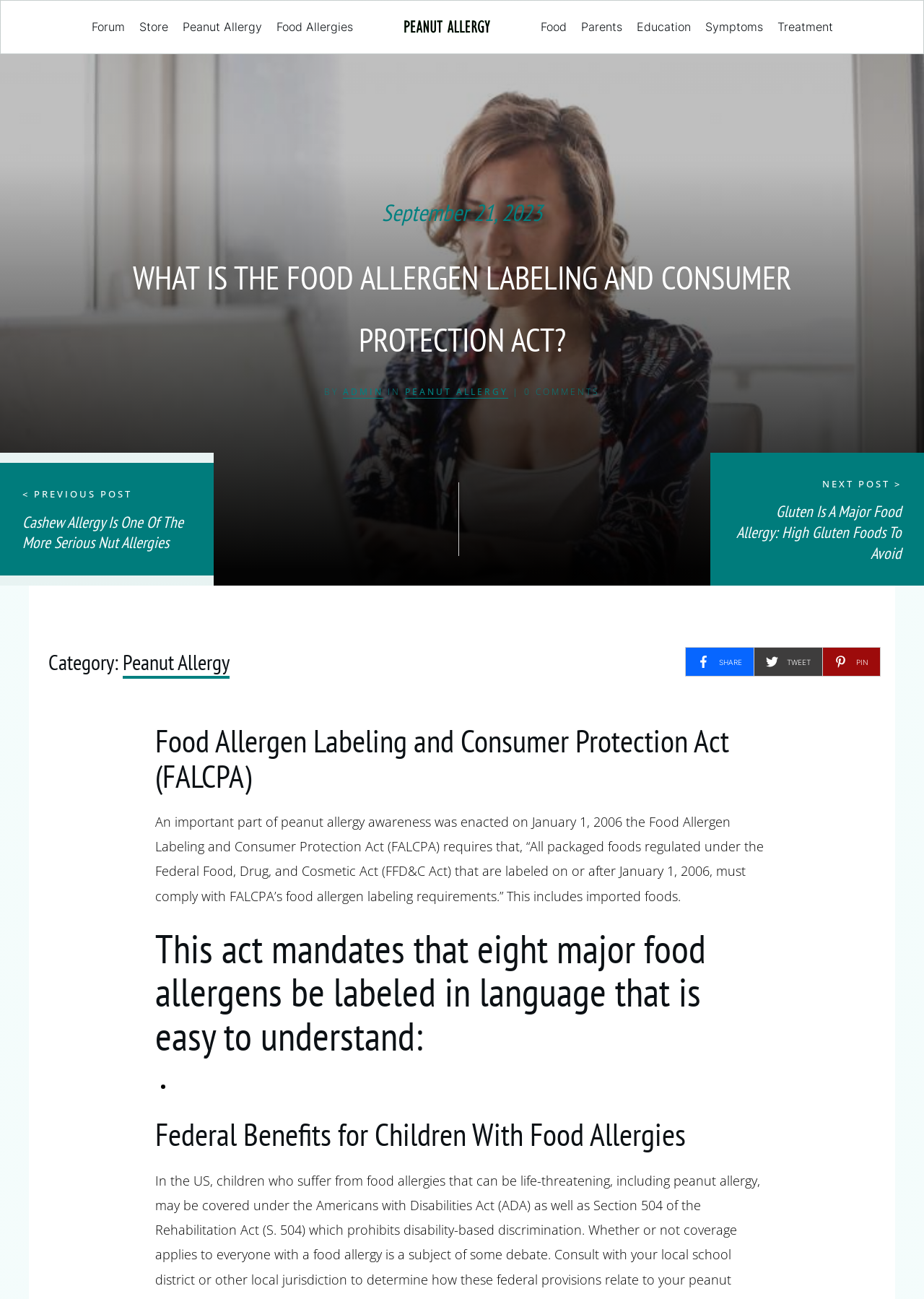Show the bounding box coordinates for the element that needs to be clicked to execute the following instruction: "View the 'Peanut Allergy' category". Provide the coordinates in the form of four float numbers between 0 and 1, i.e., [left, top, right, bottom].

[0.133, 0.499, 0.248, 0.523]